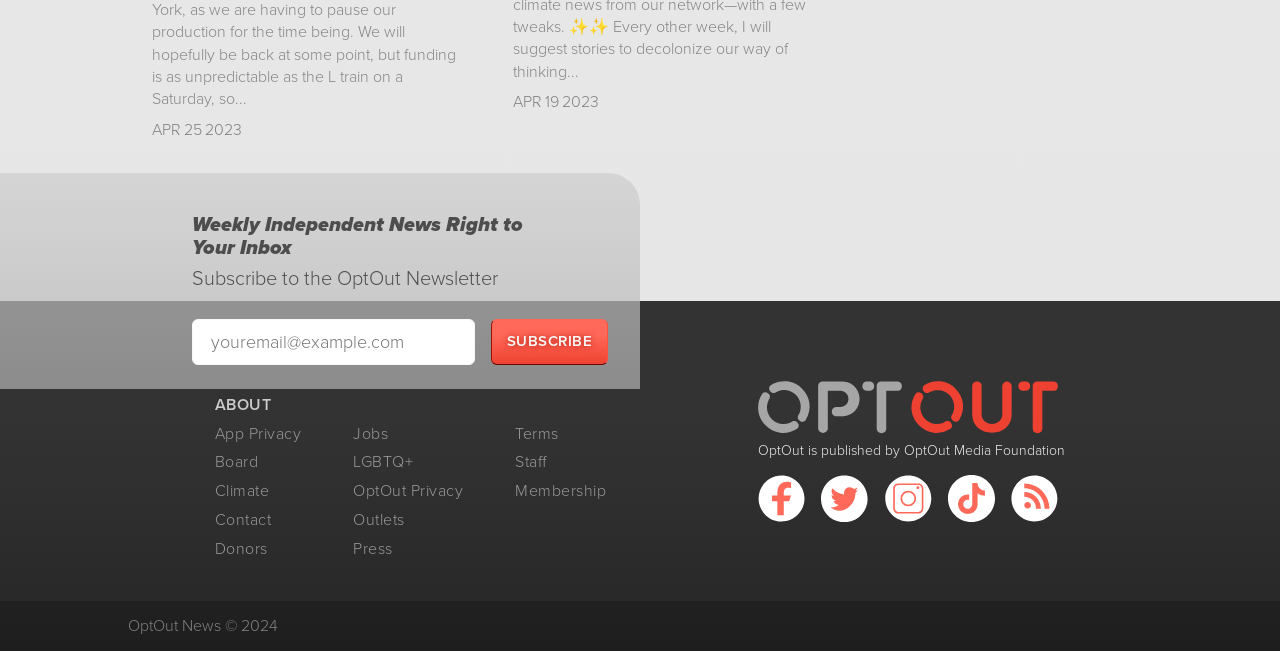What is the date displayed above the 'Weekly Independent News Right to Your Inbox' heading?
Please look at the screenshot and answer in one word or a short phrase.

APR 25, 2023